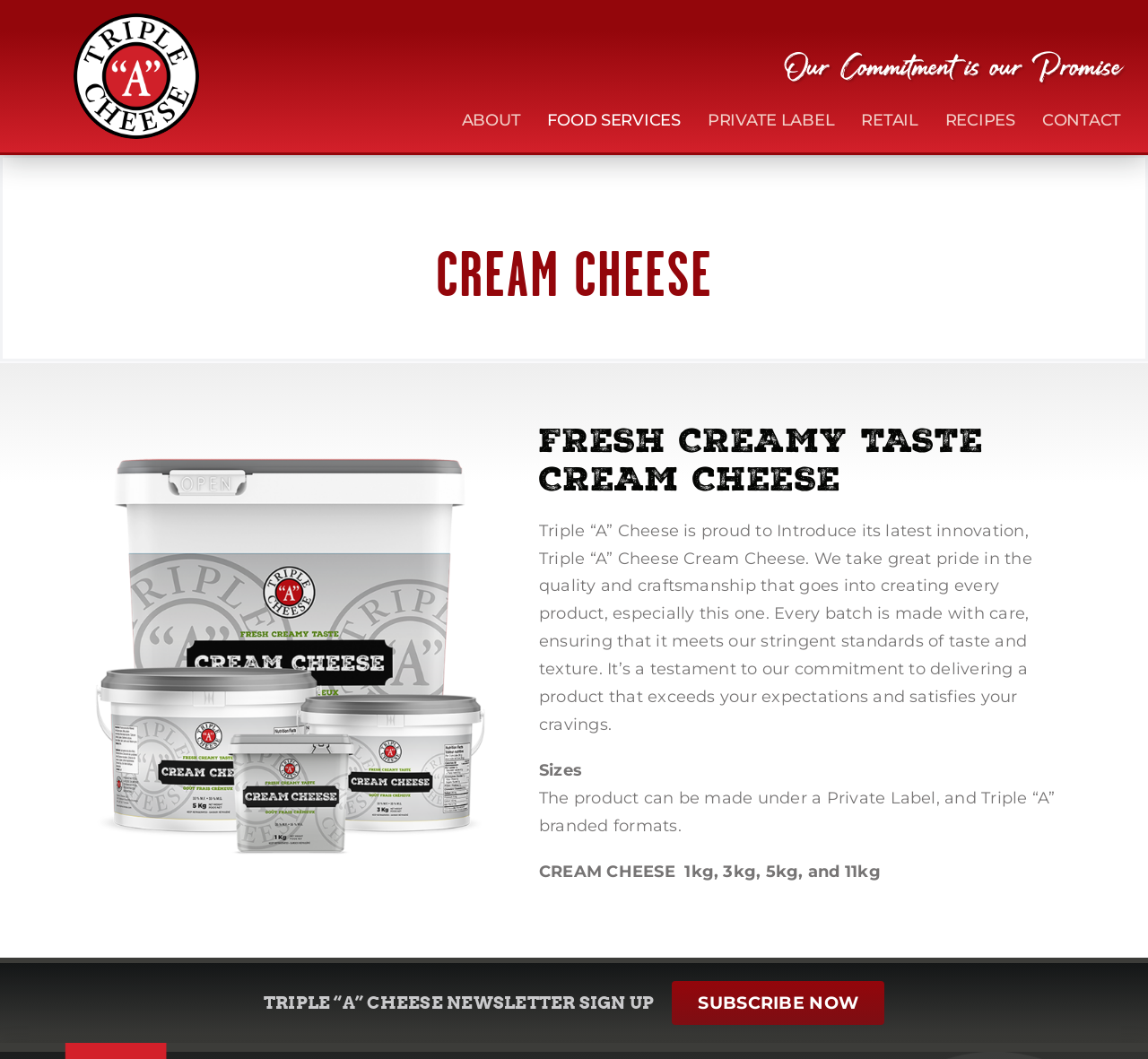Locate the bounding box coordinates of the UI element described by: "Food Services". The bounding box coordinates should consist of four float numbers between 0 and 1, i.e., [left, top, right, bottom].

[0.477, 0.083, 0.593, 0.144]